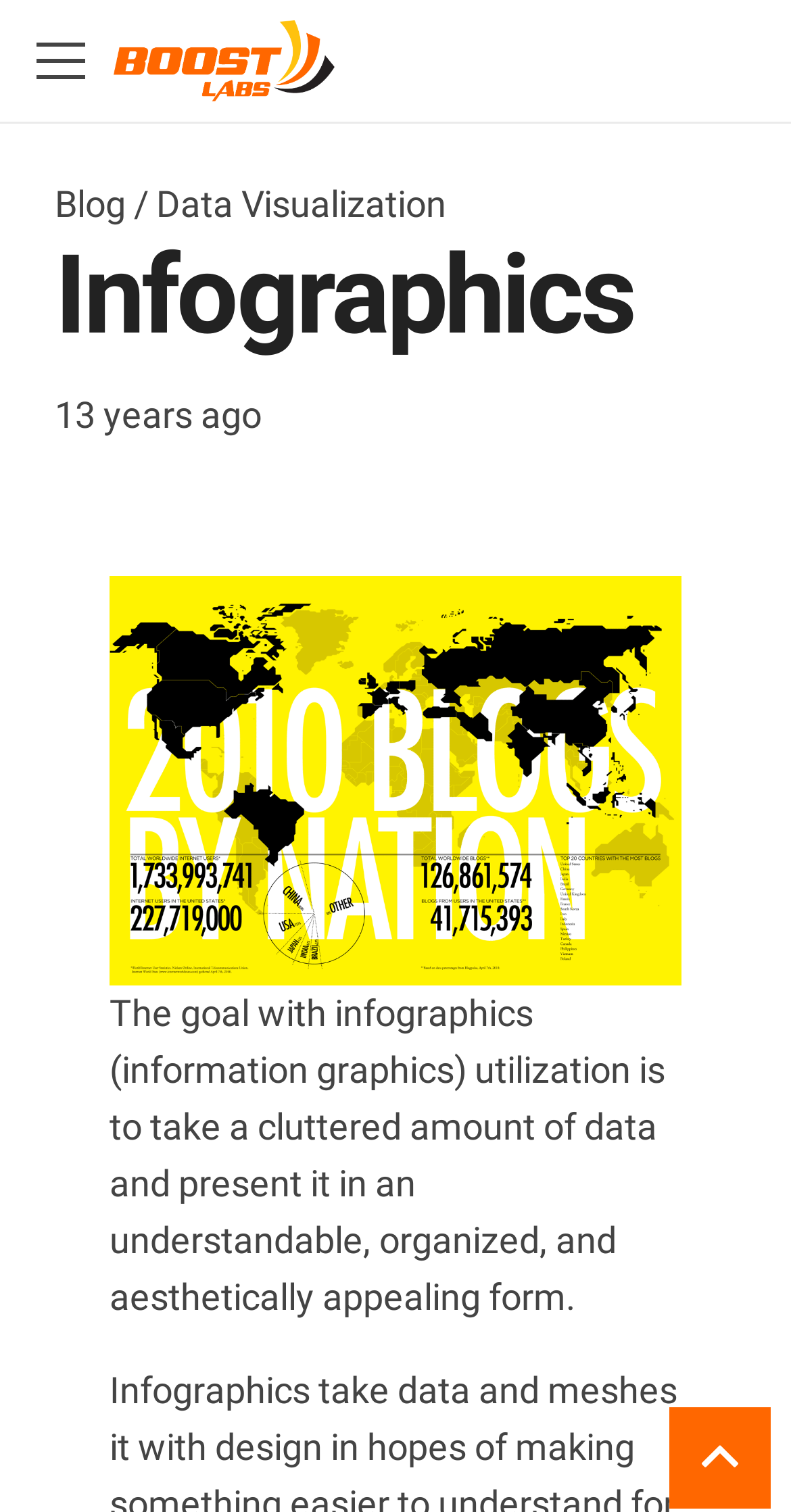What is the function of the 'Back to top' link?
Using the picture, provide a one-word or short phrase answer.

Scroll to top